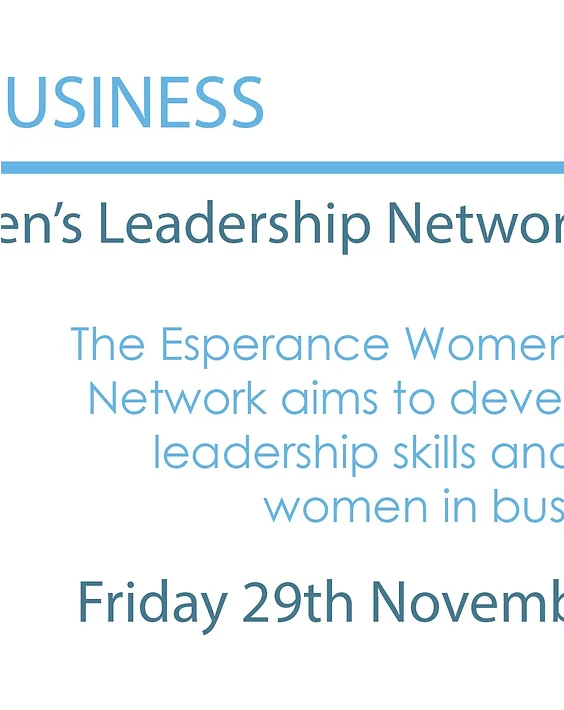What is the design style of the promotional material?
Give a detailed response to the question by analyzing the screenshot.

The caption describes the design of the promotional material as having a clean layout with a prominent heading and a brief description, indicating a simple and organized visual style.